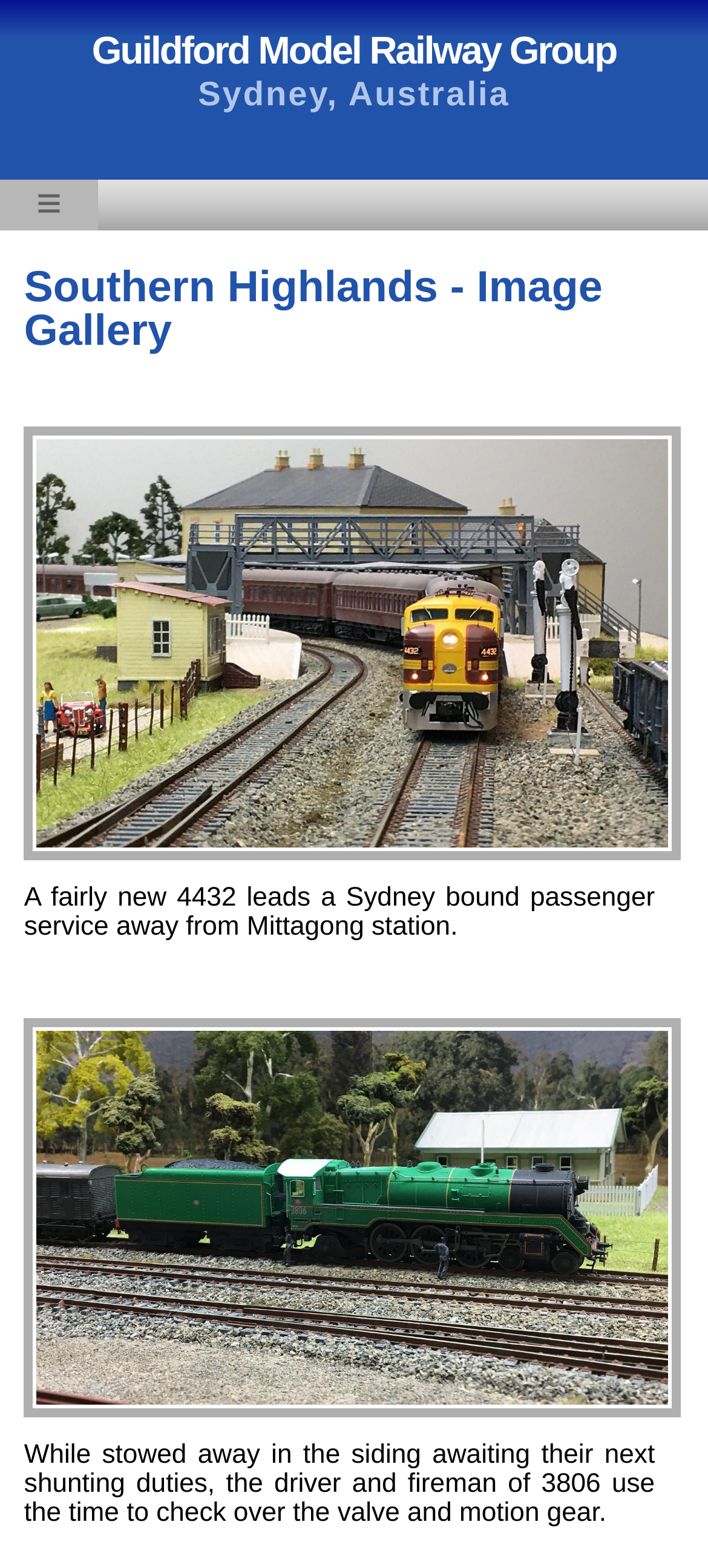What is the location of Guildford Model Railway Group?
Please answer using one word or phrase, based on the screenshot.

Sydney, Australia